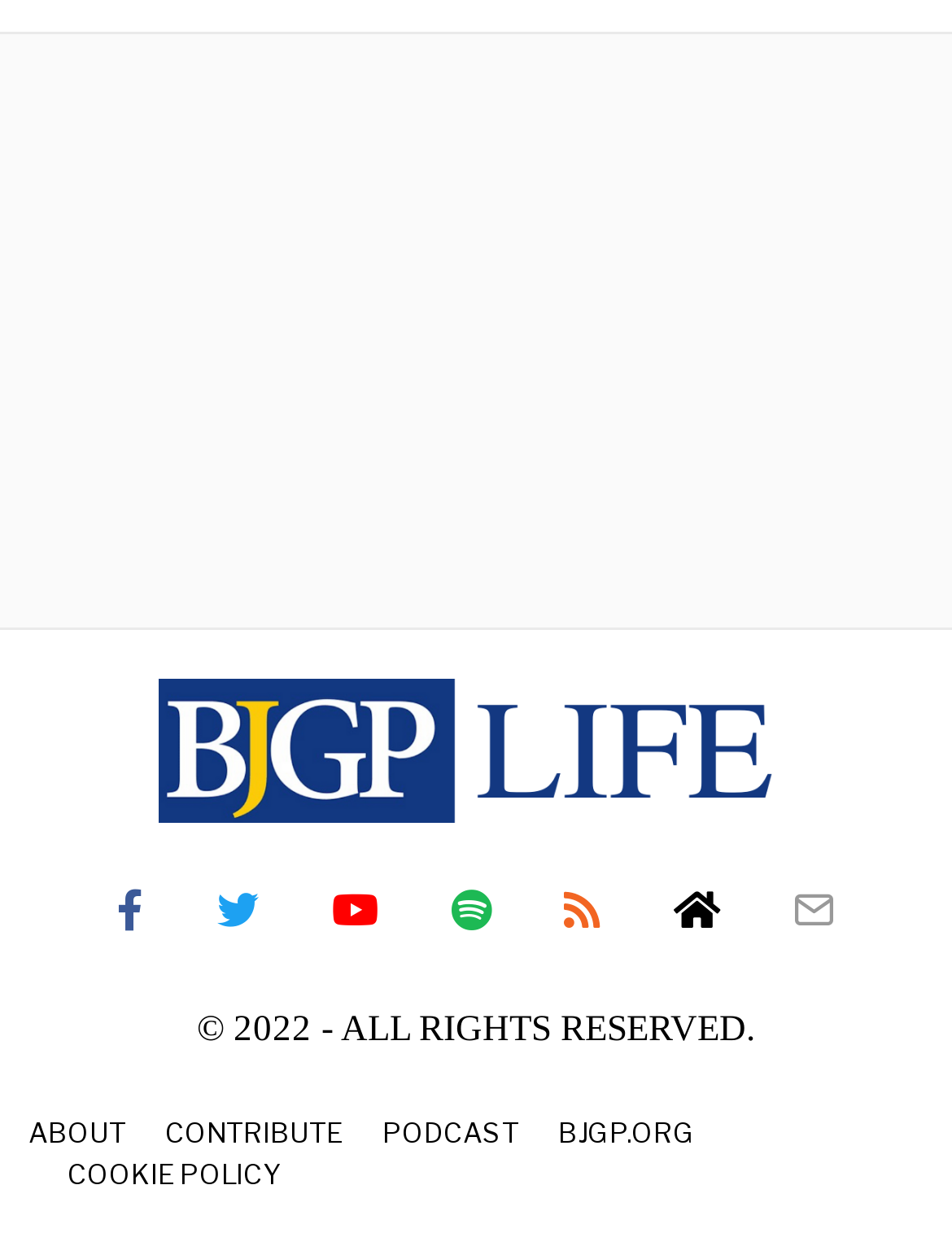Kindly provide the bounding box coordinates of the section you need to click on to fulfill the given instruction: "click the ABOUT link".

[0.03, 0.888, 0.133, 0.92]